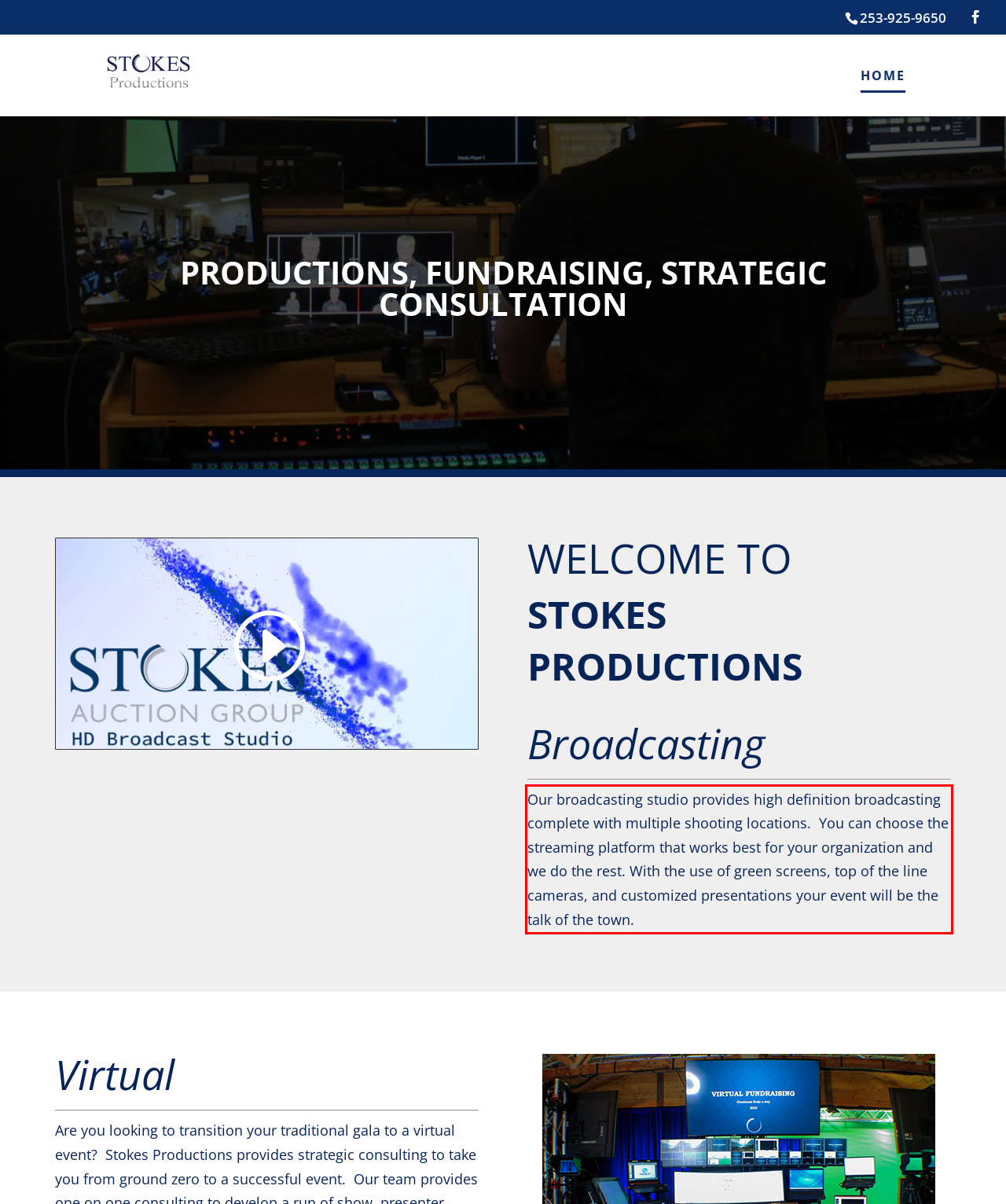Please look at the webpage screenshot and extract the text enclosed by the red bounding box.

Our broadcasting studio provides high definition broadcasting complete with multiple shooting locations. You can choose the streaming platform that works best for your organization and we do the rest. With the use of green screens, top of the line cameras, and customized presentations your event will be the talk of the town.